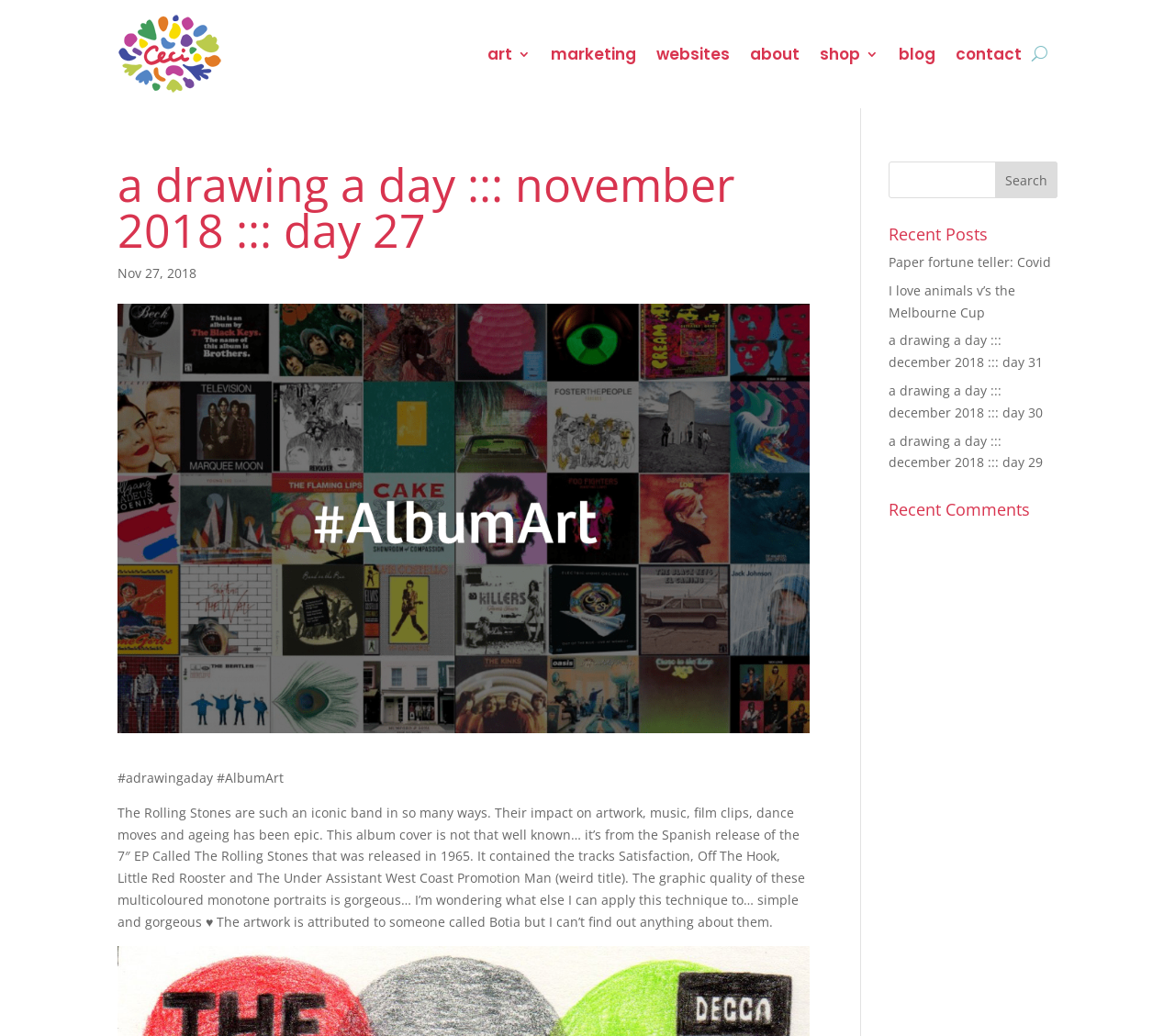Please answer the following question using a single word or phrase: 
What is the name of the artist attributed to the album artwork?

Botia